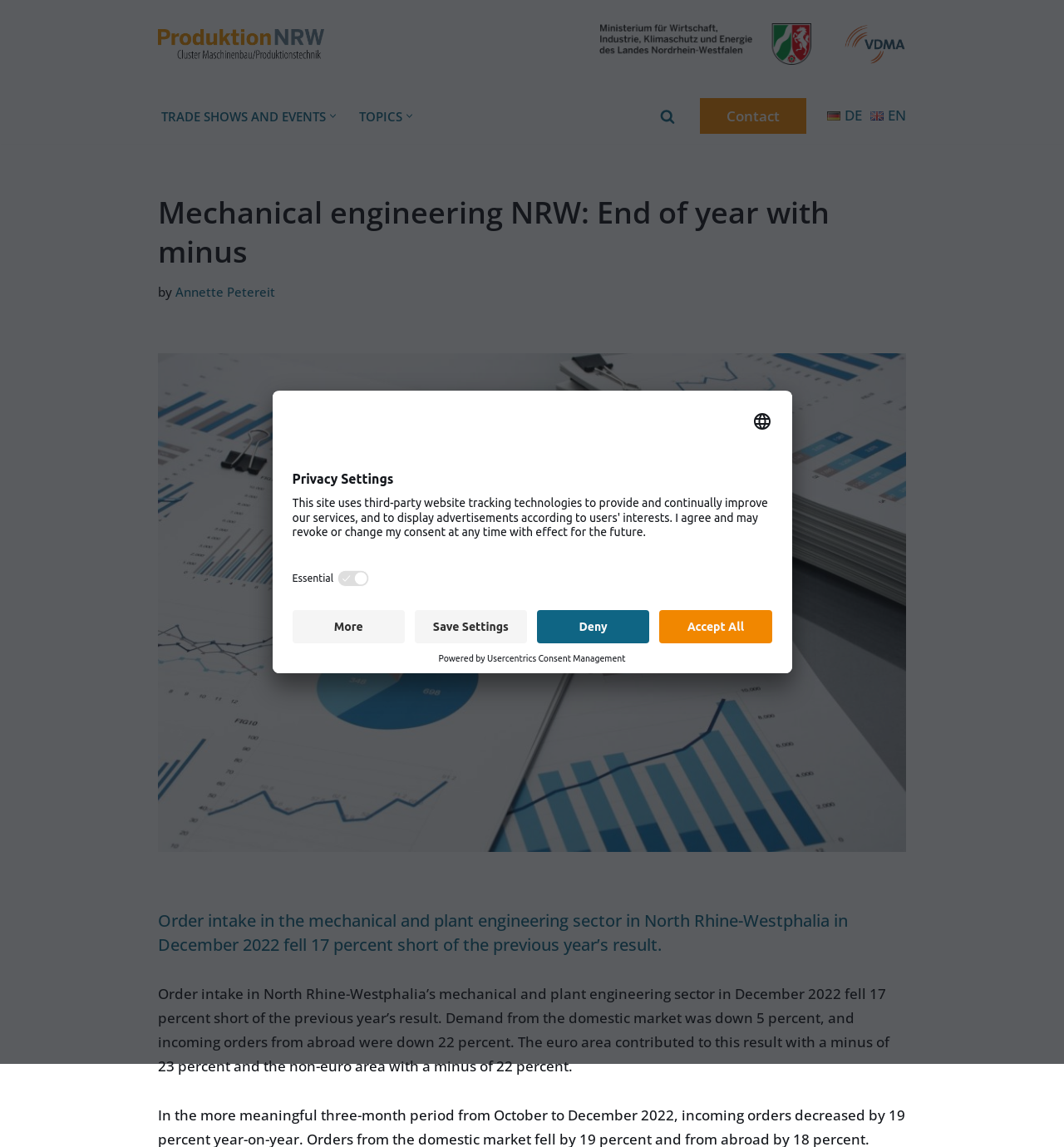Locate the primary heading on the webpage and return its text.

Mechanical engineering NRW: End of year with minus